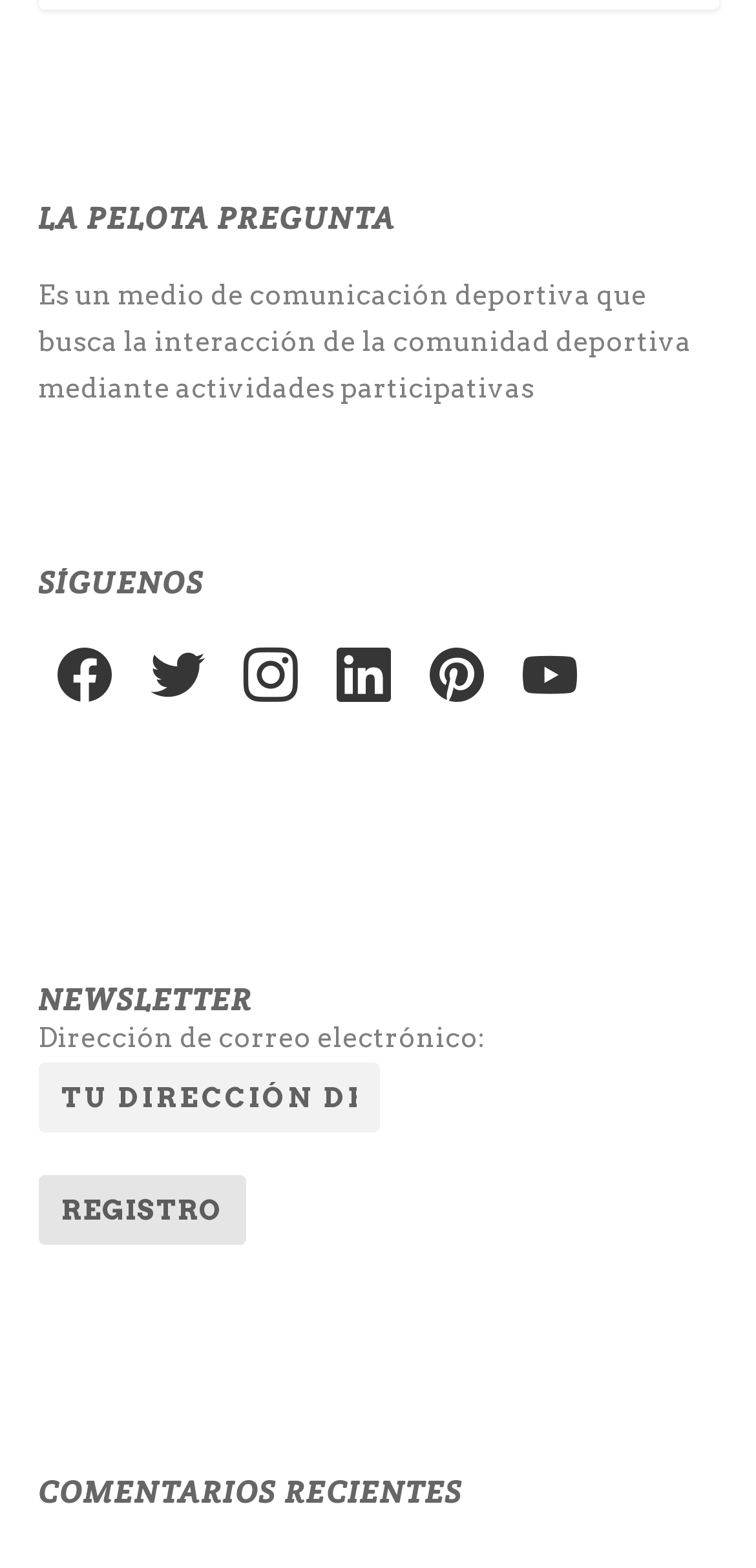Predict the bounding box of the UI element based on the description: "pinterest". The coordinates should be four float numbers between 0 and 1, formatted as [left, top, right, bottom].

[0.542, 0.4, 0.665, 0.46]